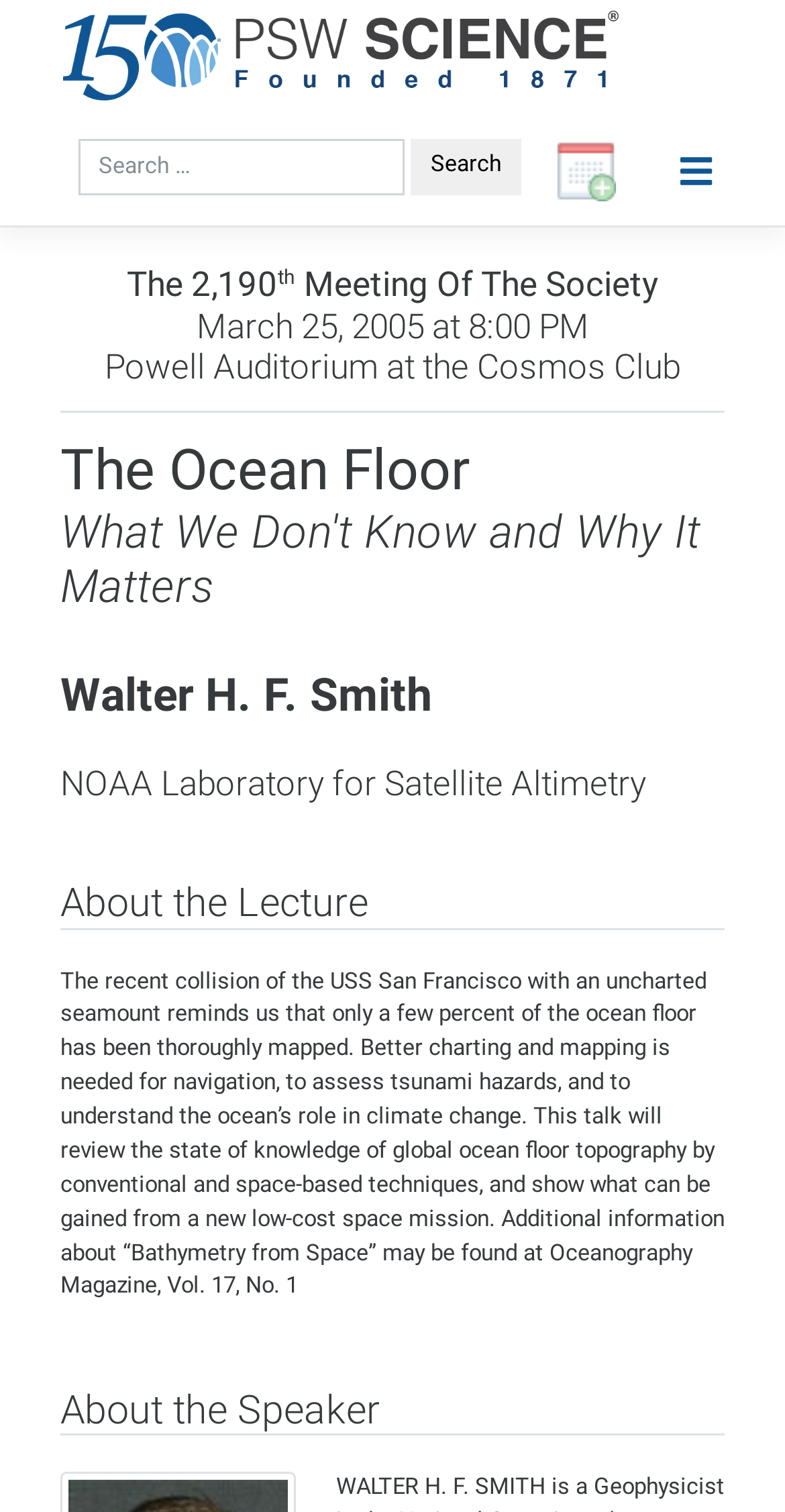What is the name of the magazine mentioned in the text? From the image, respond with a single word or brief phrase.

Oceanography Magazine